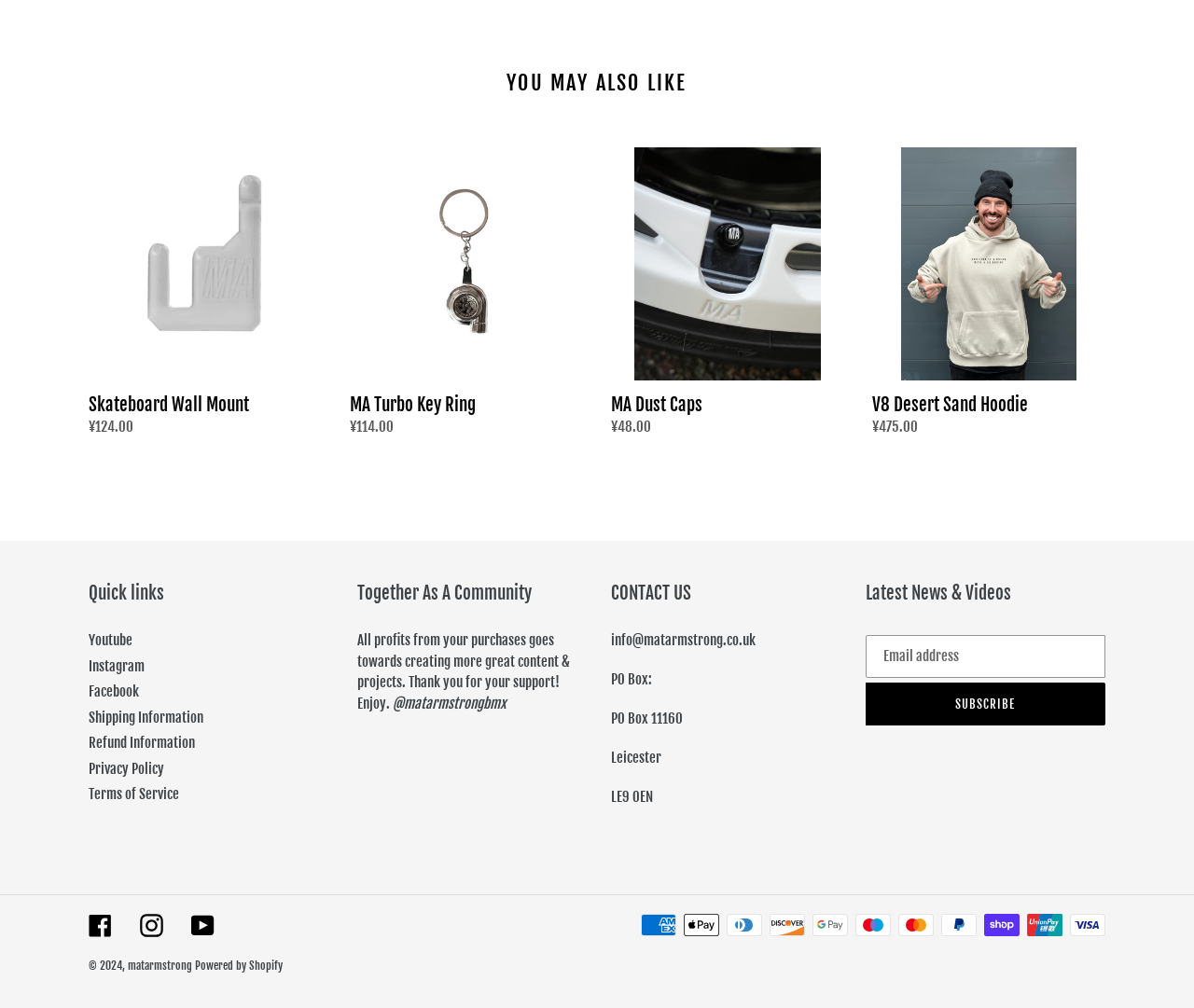Based on the element description, predict the bounding box coordinates (top-left x, top-left y, bottom-right x, bottom-right y) for the UI element in the screenshot: YouTube

[0.16, 0.906, 0.18, 0.929]